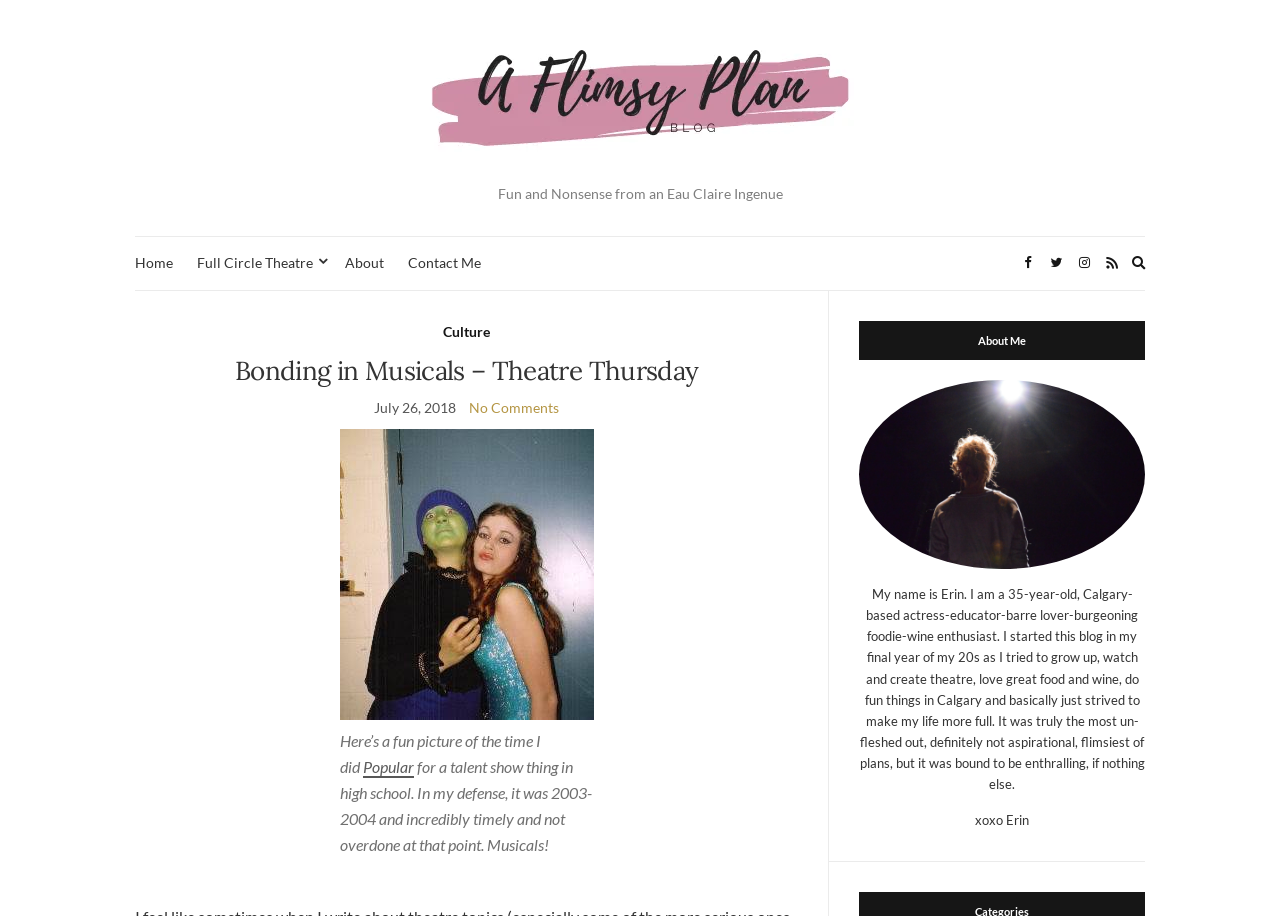Please examine the image and answer the question with a detailed explanation:
What is the blogger's age?

I found the answer by reading the 'About Me' section, where it says 'I am a 35-year-old, Calgary-based actress-educator-barre lover-burgeoning foodie-wine enthusiast'.